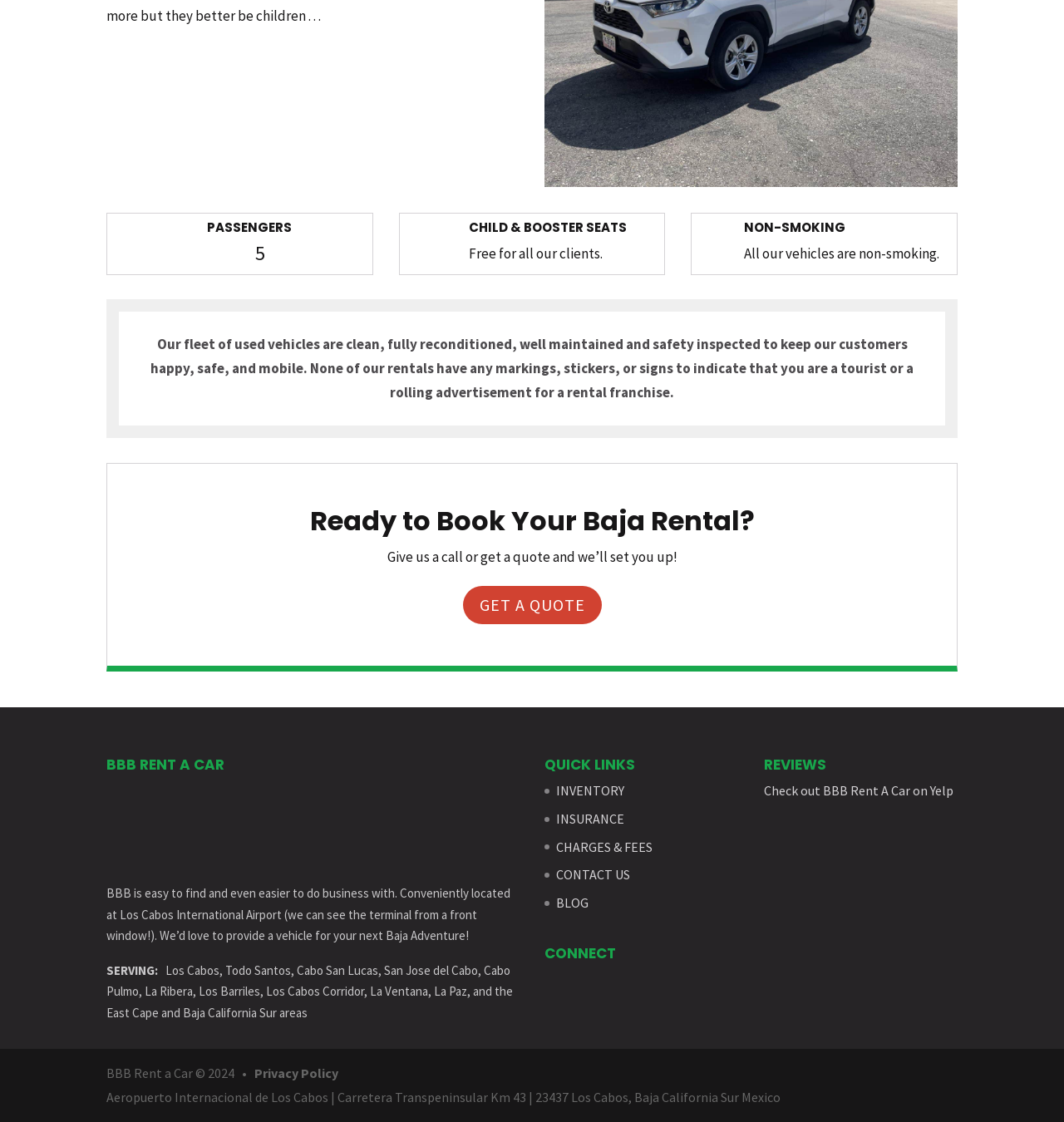Please give a succinct answer using a single word or phrase:
What is the location of the car rental company?

Los Cabos International Airport